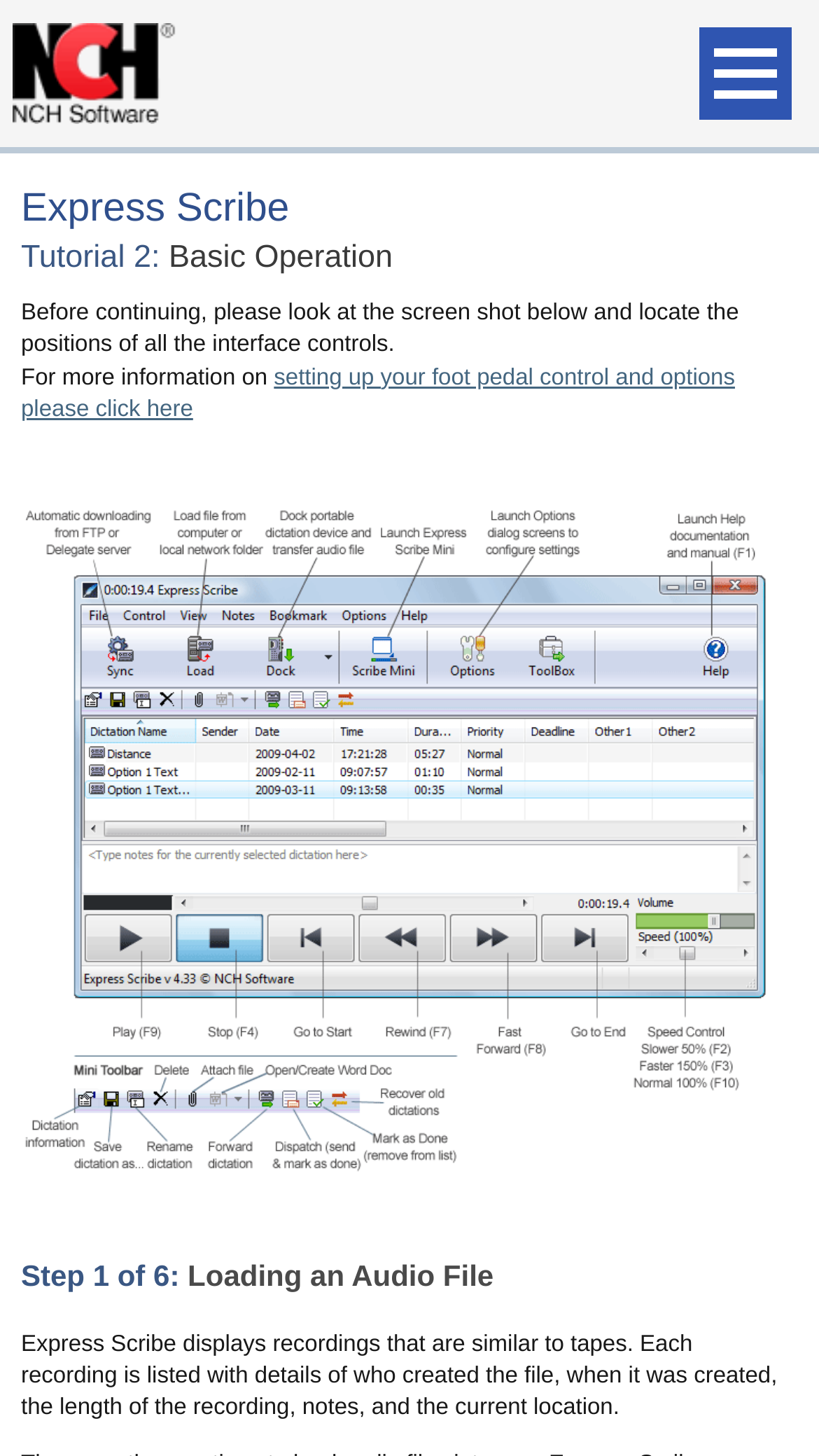How many steps are there in the tutorial?
Using the screenshot, give a one-word or short phrase answer.

6